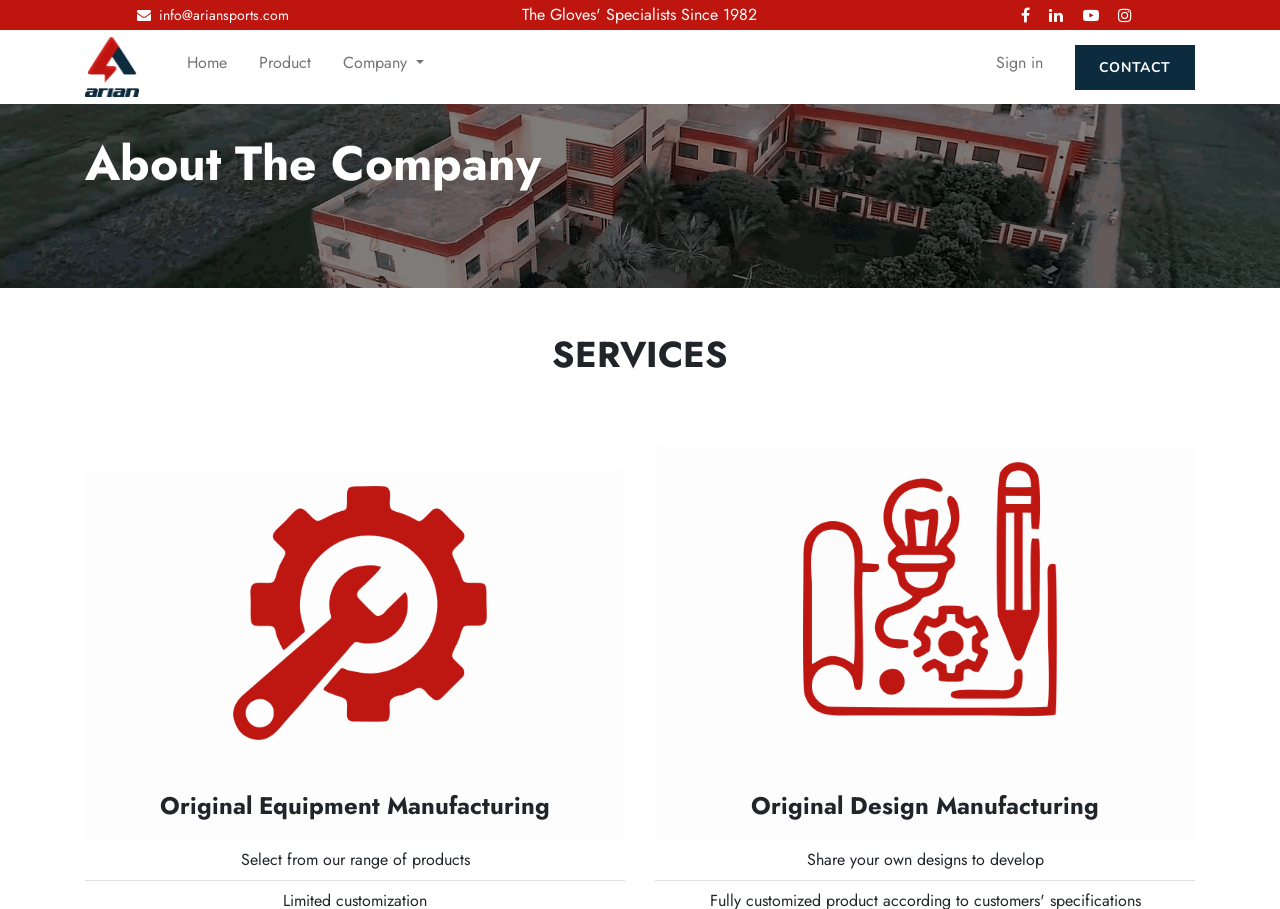What is the contact information?
Based on the visual content, answer with a single word or a brief phrase.

info@ariansports.com